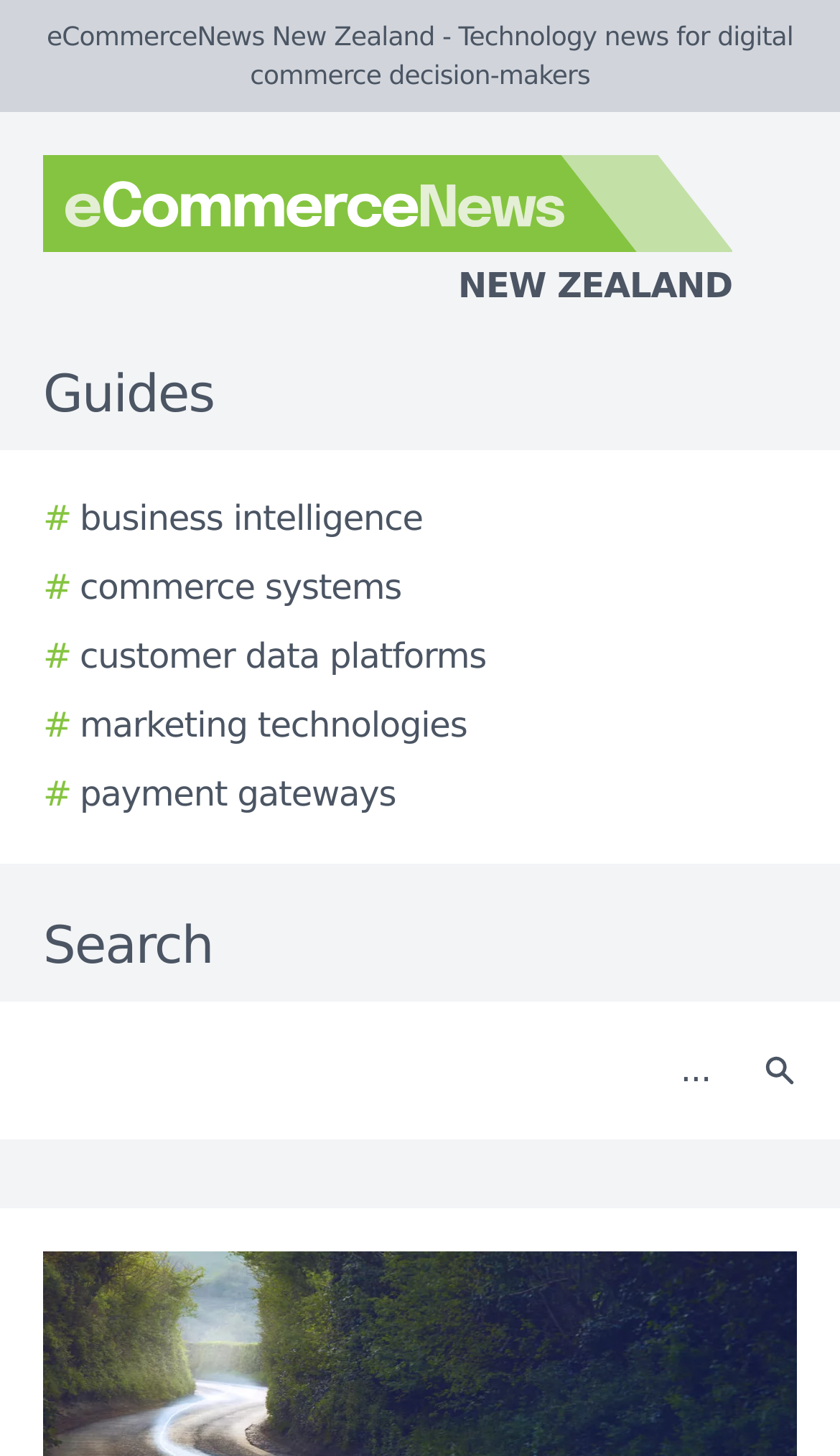What is the name of the website?
Based on the visual, give a brief answer using one word or a short phrase.

eCommerceNews New Zealand